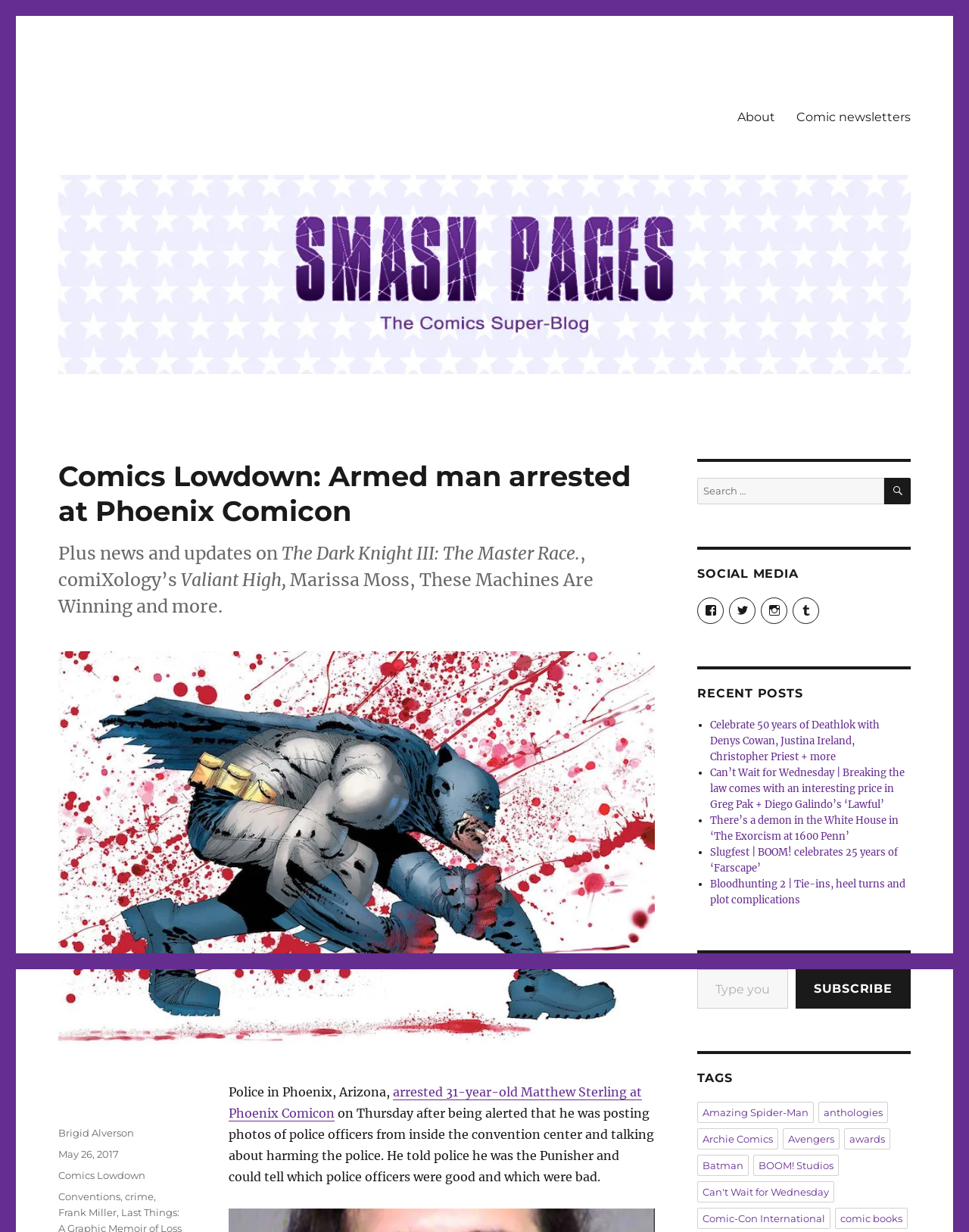Find the bounding box coordinates of the area to click in order to follow the instruction: "Search for comics".

[0.72, 0.388, 0.94, 0.409]